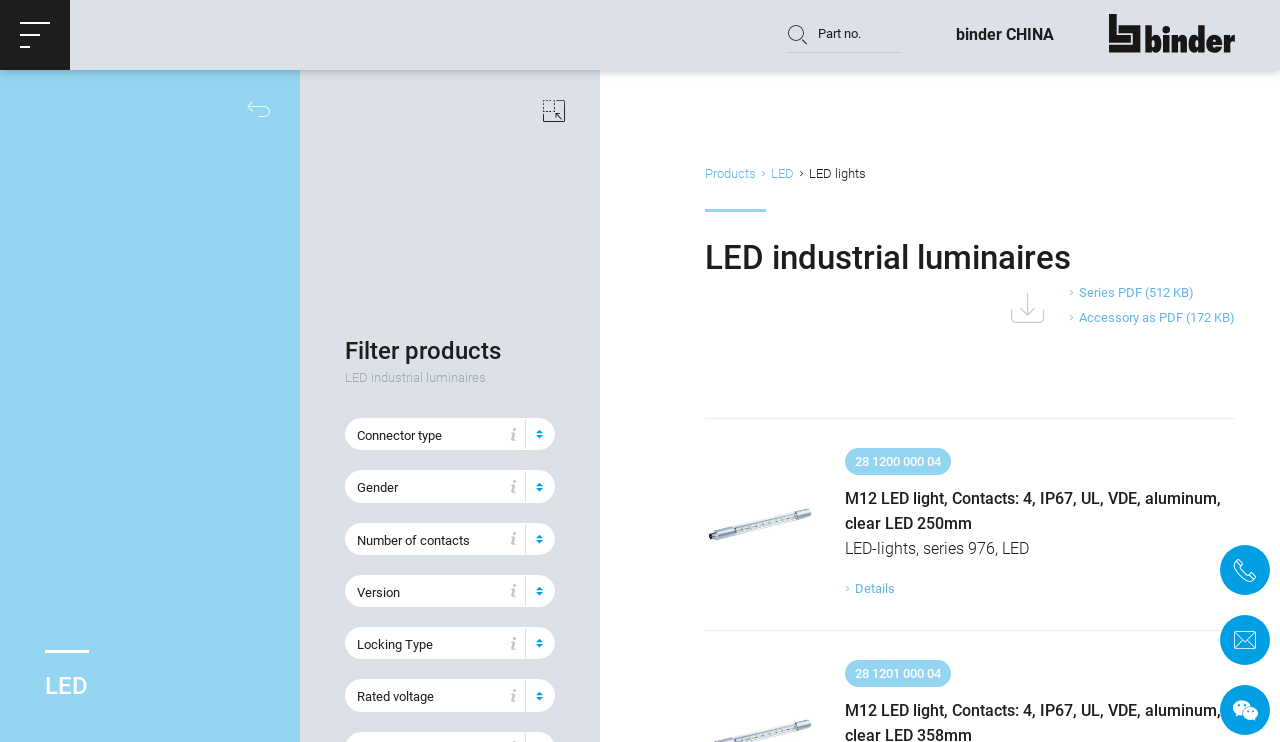Identify the bounding box coordinates of the element to click to follow this instruction: 'Click the 'binder CHINA' link'. Ensure the coordinates are four float values between 0 and 1, provided as [left, top, right, bottom].

[0.747, 0.033, 0.824, 0.059]